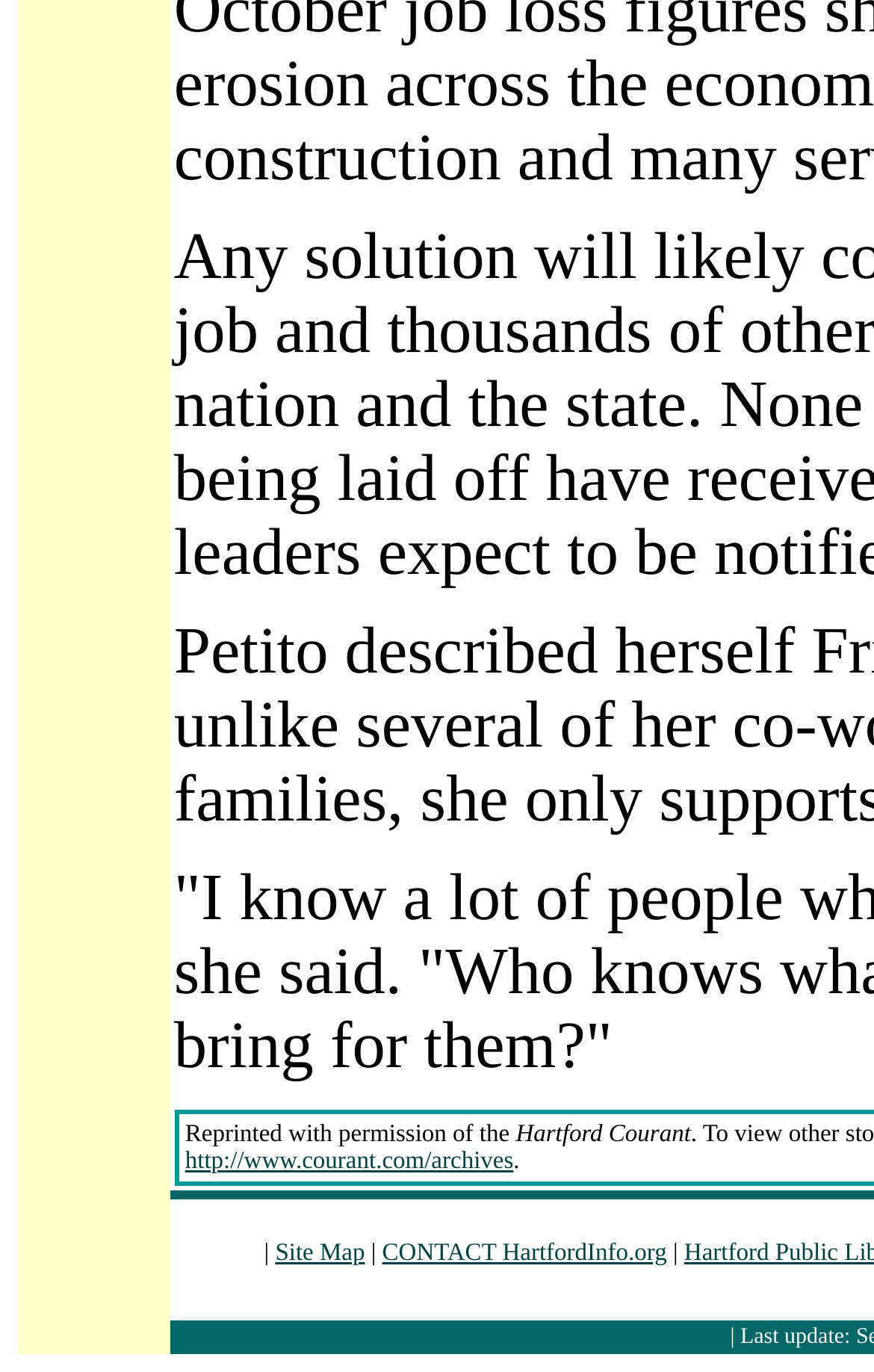Determine the bounding box coordinates for the UI element matching this description: "CONTACT HartfordInfo.org".

[0.437, 0.904, 0.763, 0.923]